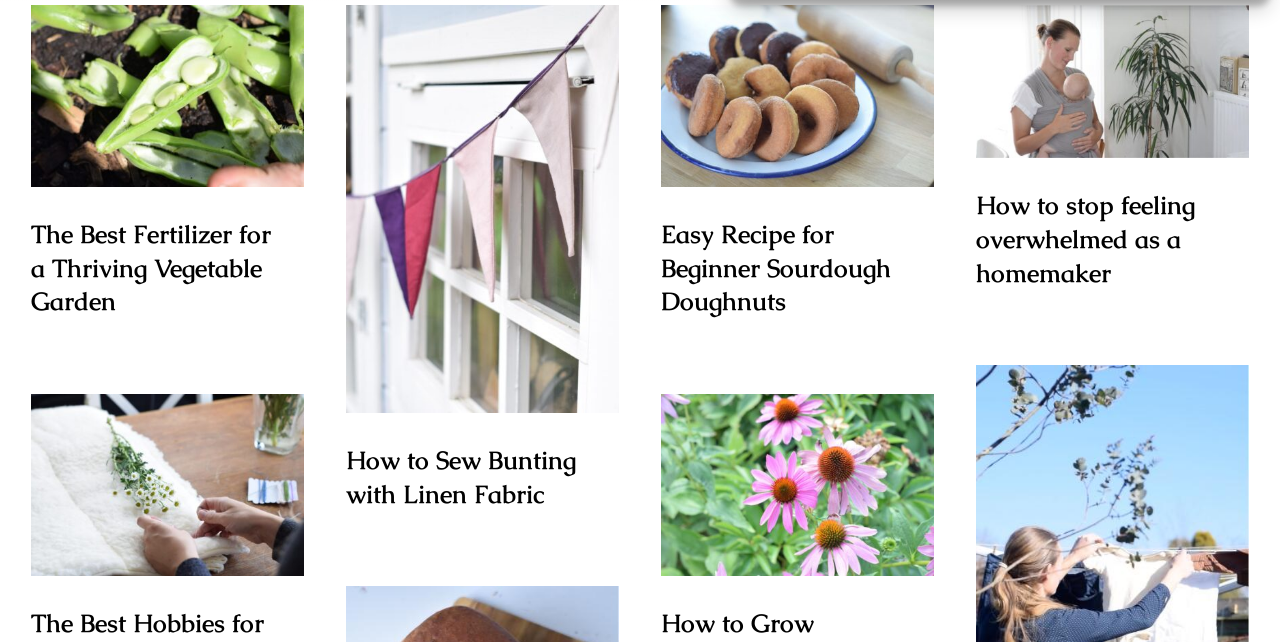Pinpoint the bounding box coordinates of the clickable area necessary to execute the following instruction: "Read the article about how to sew bunting with linen fabric". The coordinates should be given as four float numbers between 0 and 1, namely [left, top, right, bottom].

[0.368, 0.251, 0.386, 0.286]